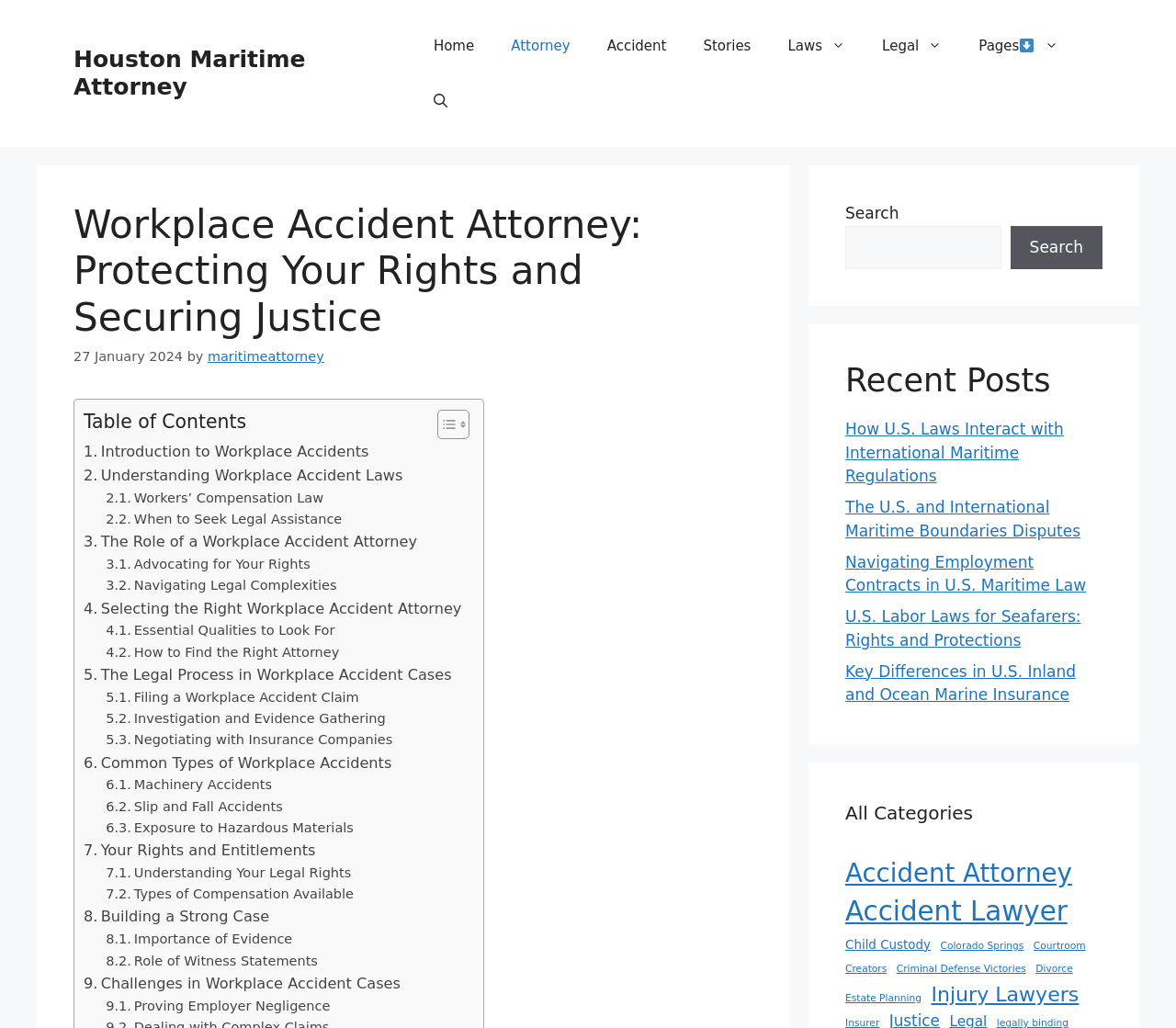Refer to the image and offer a detailed explanation in response to the question: What is the purpose of the search box?

The search box is located in the top-right corner of the webpage, and its presence suggests that it is used to search for content within the website. This is a common design pattern in webpages, where a search box is provided to allow users to quickly find specific content.